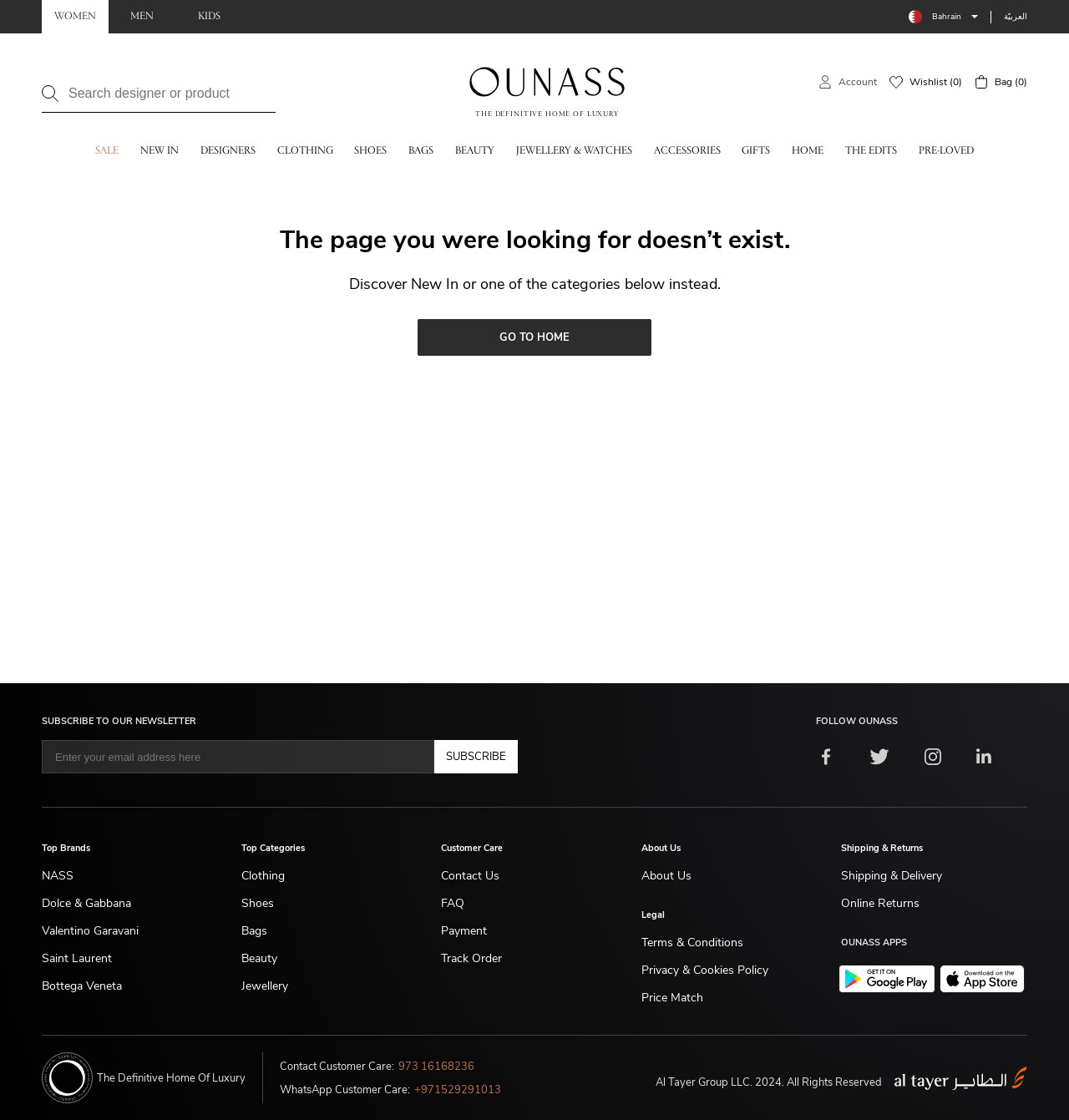Determine the bounding box coordinates of the clickable region to carry out the instruction: "Select a country".

[0.838, 0.0, 0.927, 0.03]